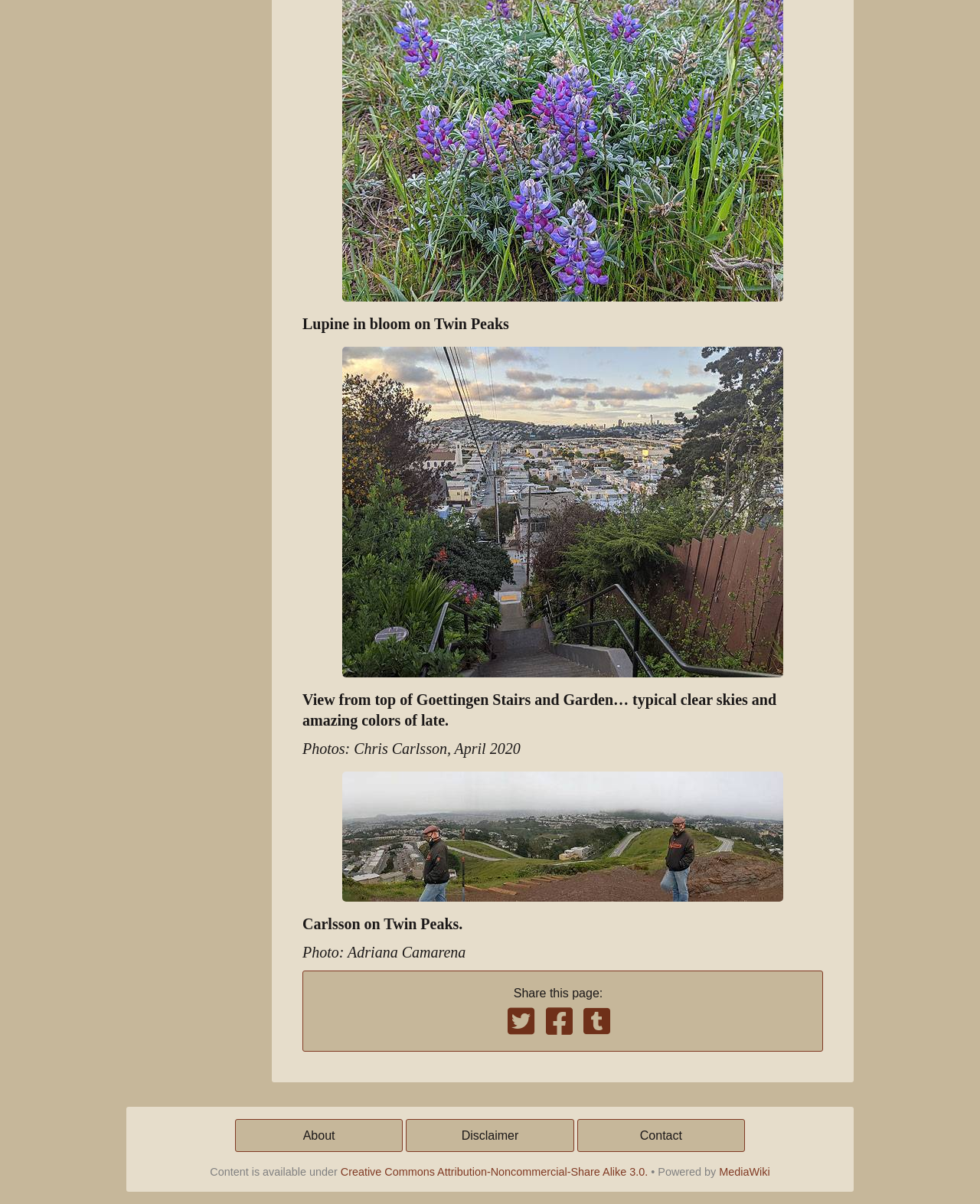Please specify the bounding box coordinates of the element that should be clicked to execute the given instruction: 'View the 'Disclaimer' page'. Ensure the coordinates are four float numbers between 0 and 1, expressed as [left, top, right, bottom].

[0.414, 0.929, 0.586, 0.957]